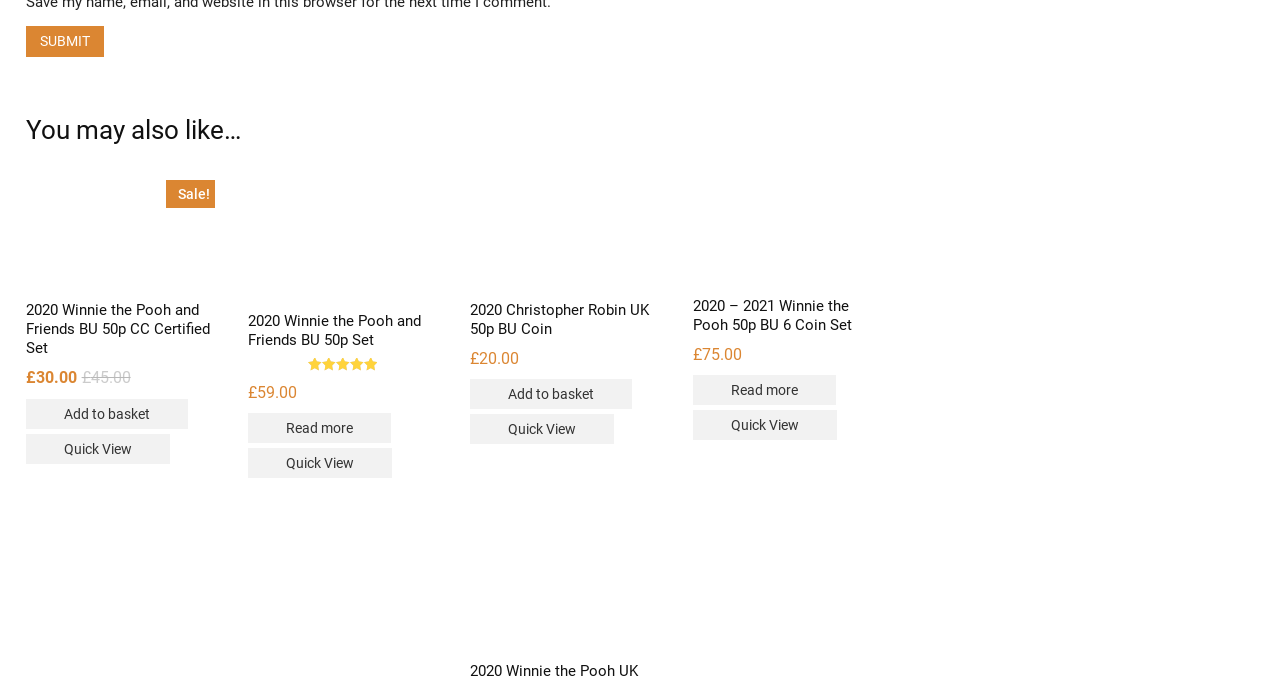Locate the bounding box of the UI element based on this description: "Quick View". Provide four float numbers between 0 and 1 as [left, top, right, bottom].

[0.02, 0.638, 0.132, 0.682]